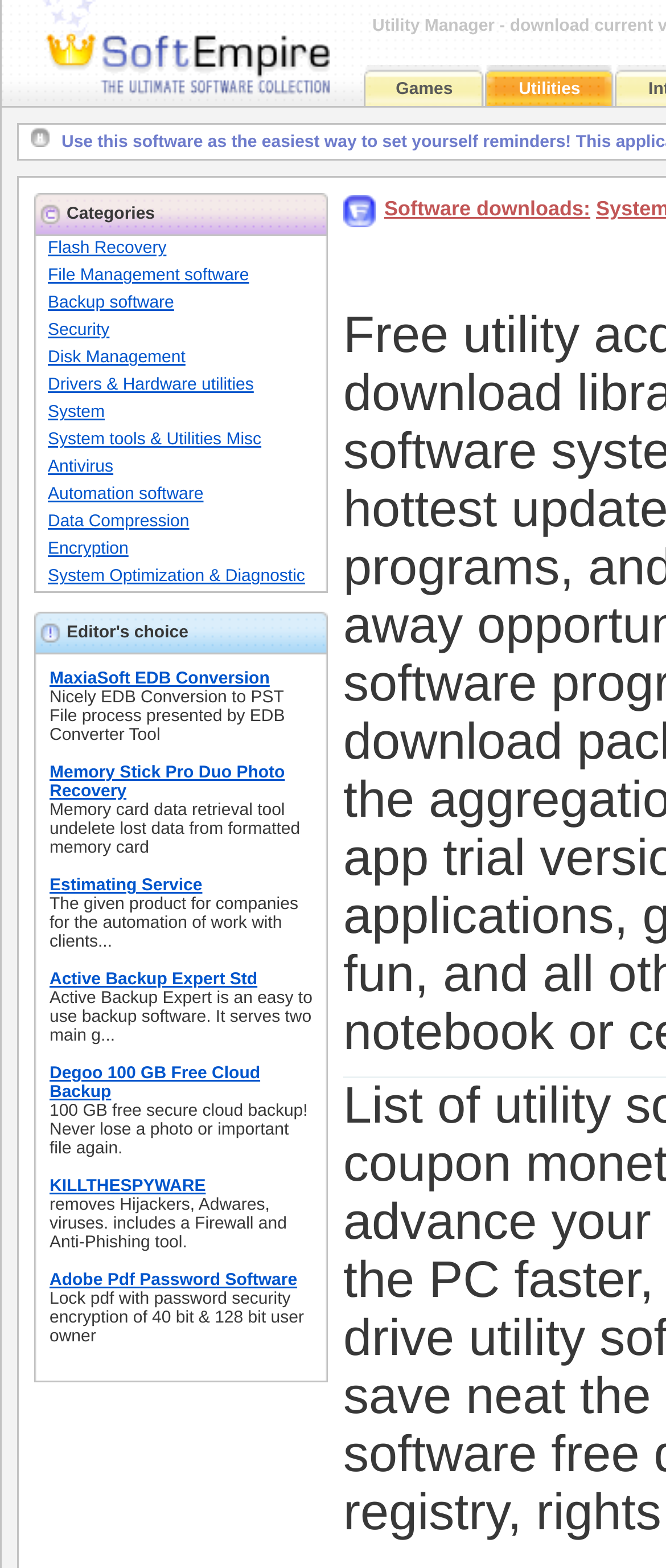Provide the bounding box coordinates, formatted as (top-left x, top-left y, bottom-right x, bottom-right y), with all values being floating point numbers between 0 and 1. Identify the bounding box of the UI element that matches the description: Drivers & Hardware utilities

[0.072, 0.24, 0.381, 0.252]